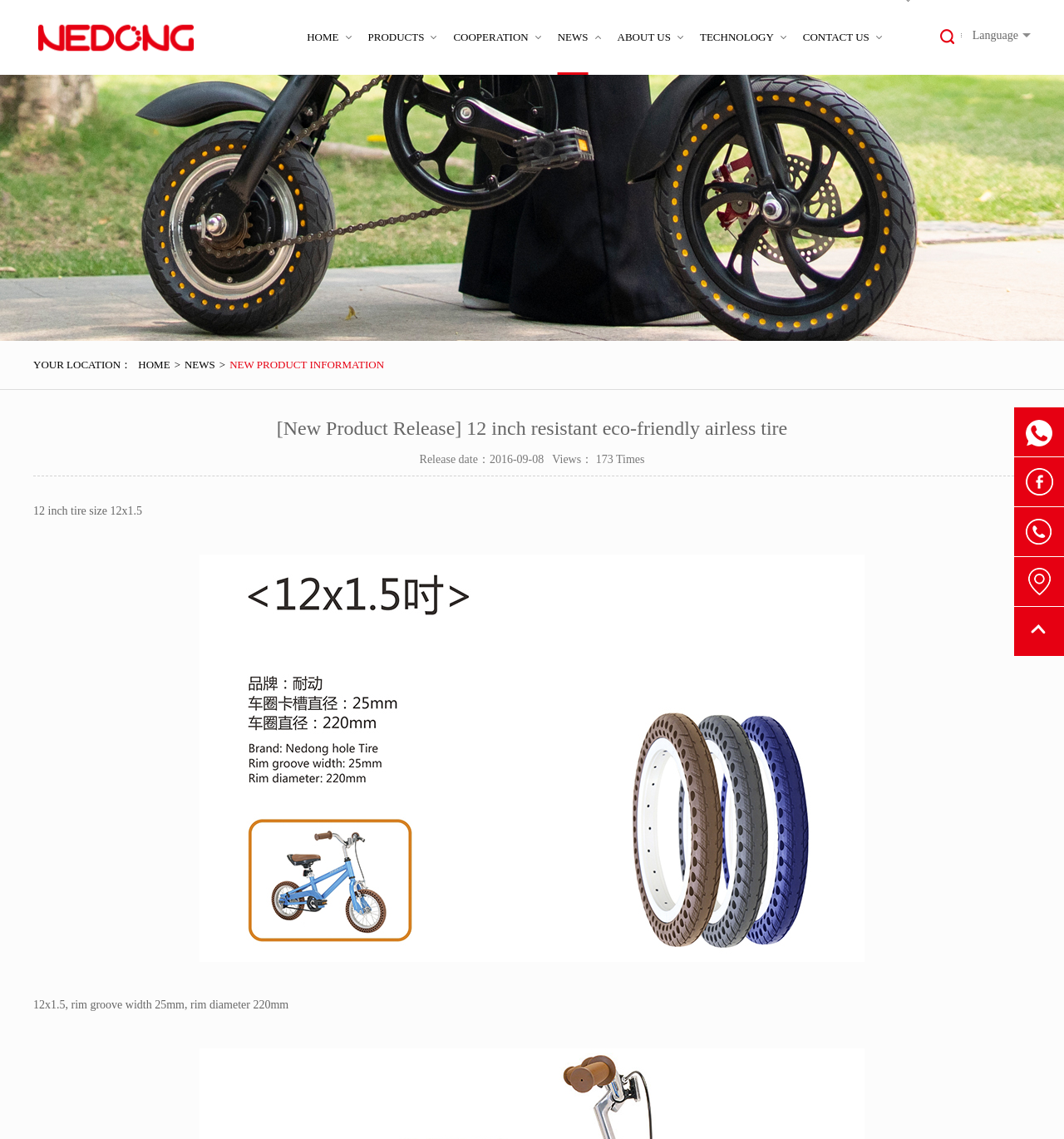Could you indicate the bounding box coordinates of the region to click in order to complete this instruction: "Click the LANGUAGE link".

[0.879, 0.021, 0.902, 0.043]